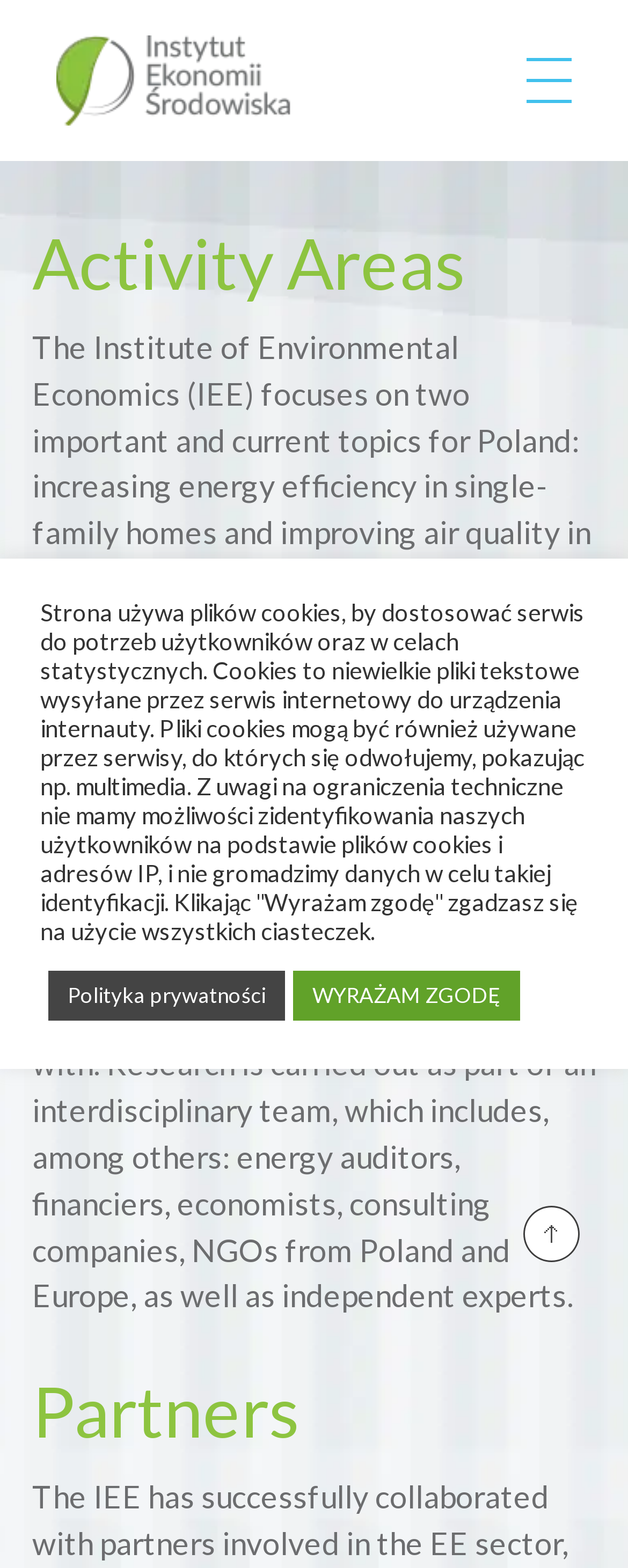Find the bounding box of the UI element described as follows: "IEE".

[0.087, 0.106, 0.177, 0.136]